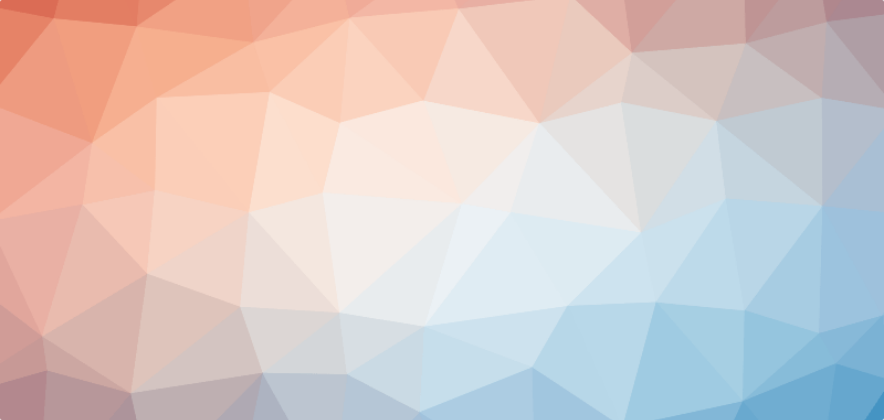Create a detailed narrative for the image.

The image showcases a vibrant and visually appealing design, likely featuring a dish or recipe that emphasizes healthy eating. Set against a soft, warm background, the colors are bright and inviting, suggesting a focus on freshness and flavor. This image aligns with the themes of the accompanying content, which discusses "Java Burn," a weight loss coffee designed to enhance metabolism and support weight management goals. As part of a comprehensive blog, the image serves to illustrate the transformative power of combining enjoyable elements like coffee with effective weight loss approaches, encouraging readers to explore the unique formulation and benefits of Java Burn.